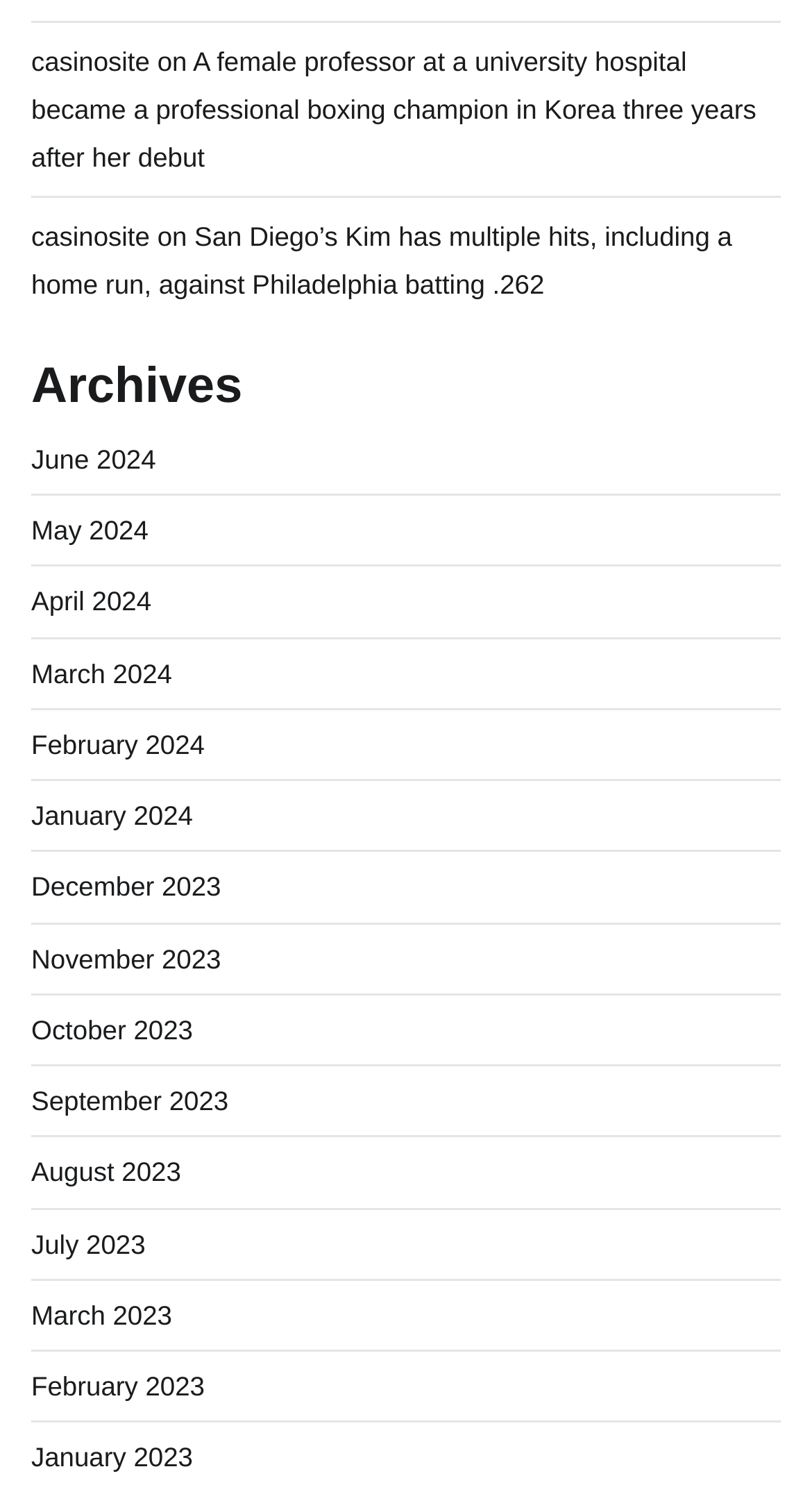Reply to the question below using a single word or brief phrase:
What is the category of the articles?

Archives